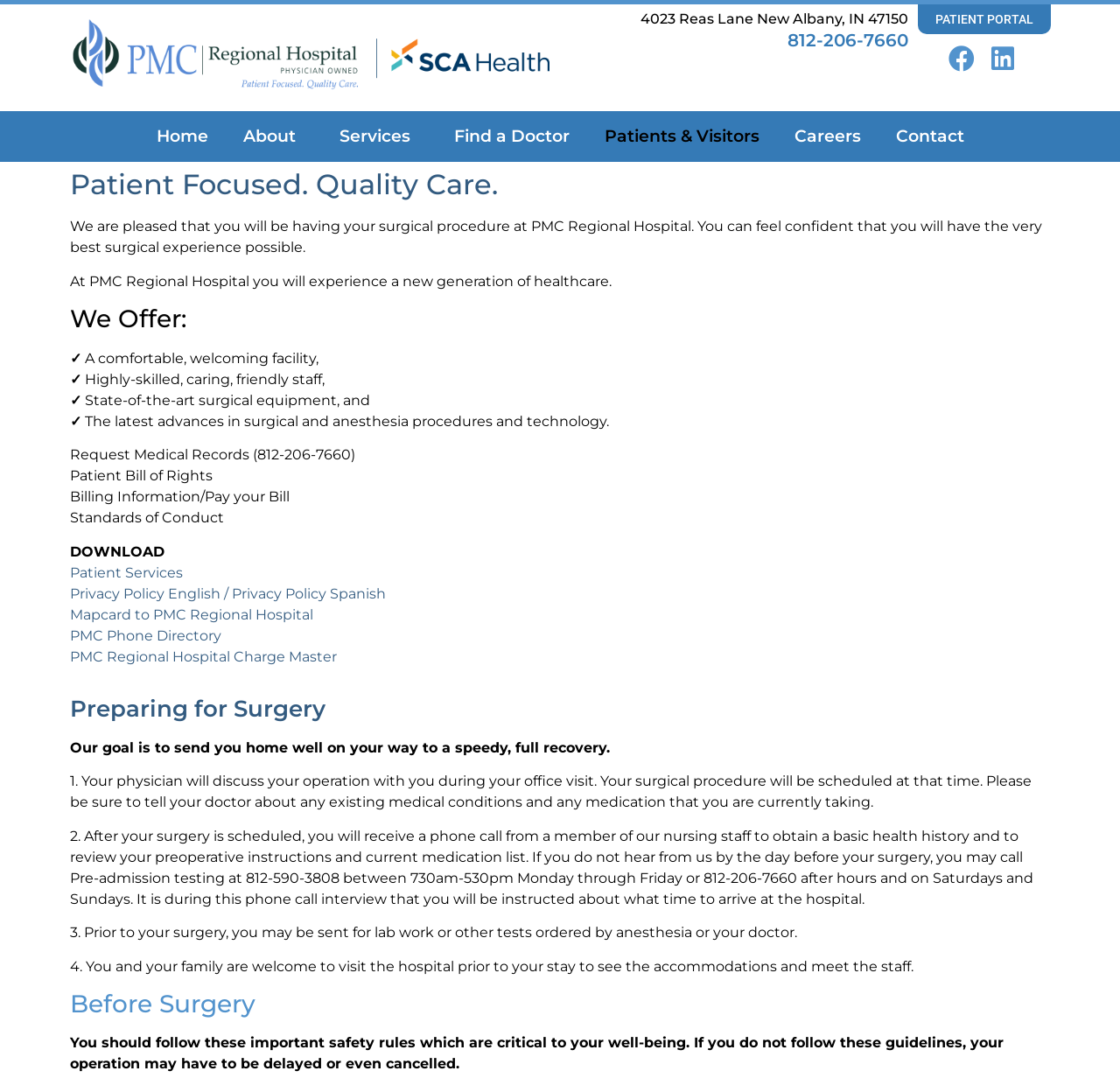What can patients do to prepare for their stay at the hospital?
Please craft a detailed and exhaustive response to the question.

According to the 'Preparing for Surgery' section, patients and their families are welcome to visit the hospital prior to their stay to see the accommodations and meet the staff.